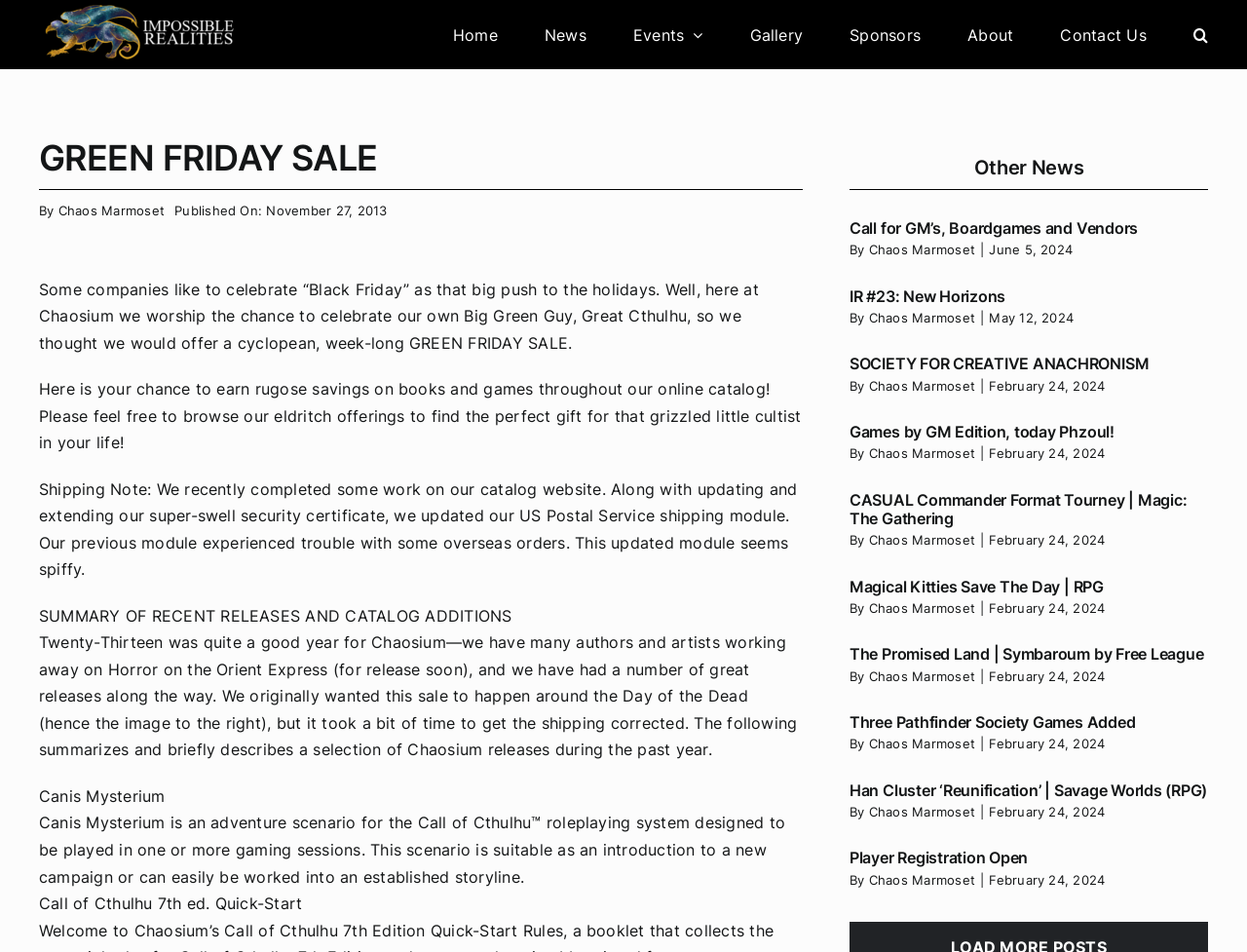How many articles are listed under 'Other News'?
Look at the webpage screenshot and answer the question with a detailed explanation.

I counted the number of article elements under the heading 'Other News' and found 5 articles.